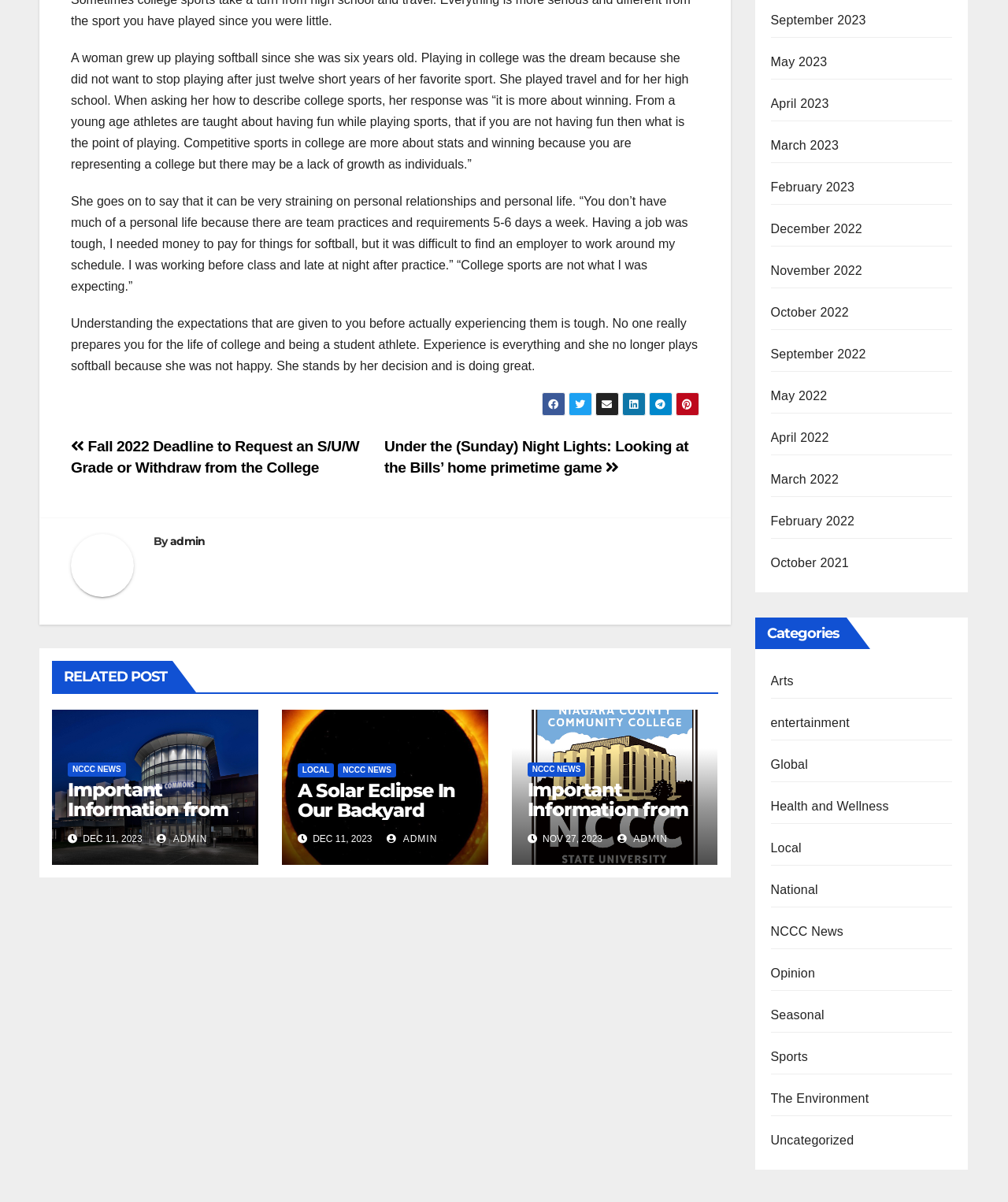How many social media links are there?
Make sure to answer the question with a detailed and comprehensive explanation.

I counted the number of social media links at the top of the webpage, and there are 6 links with icons.